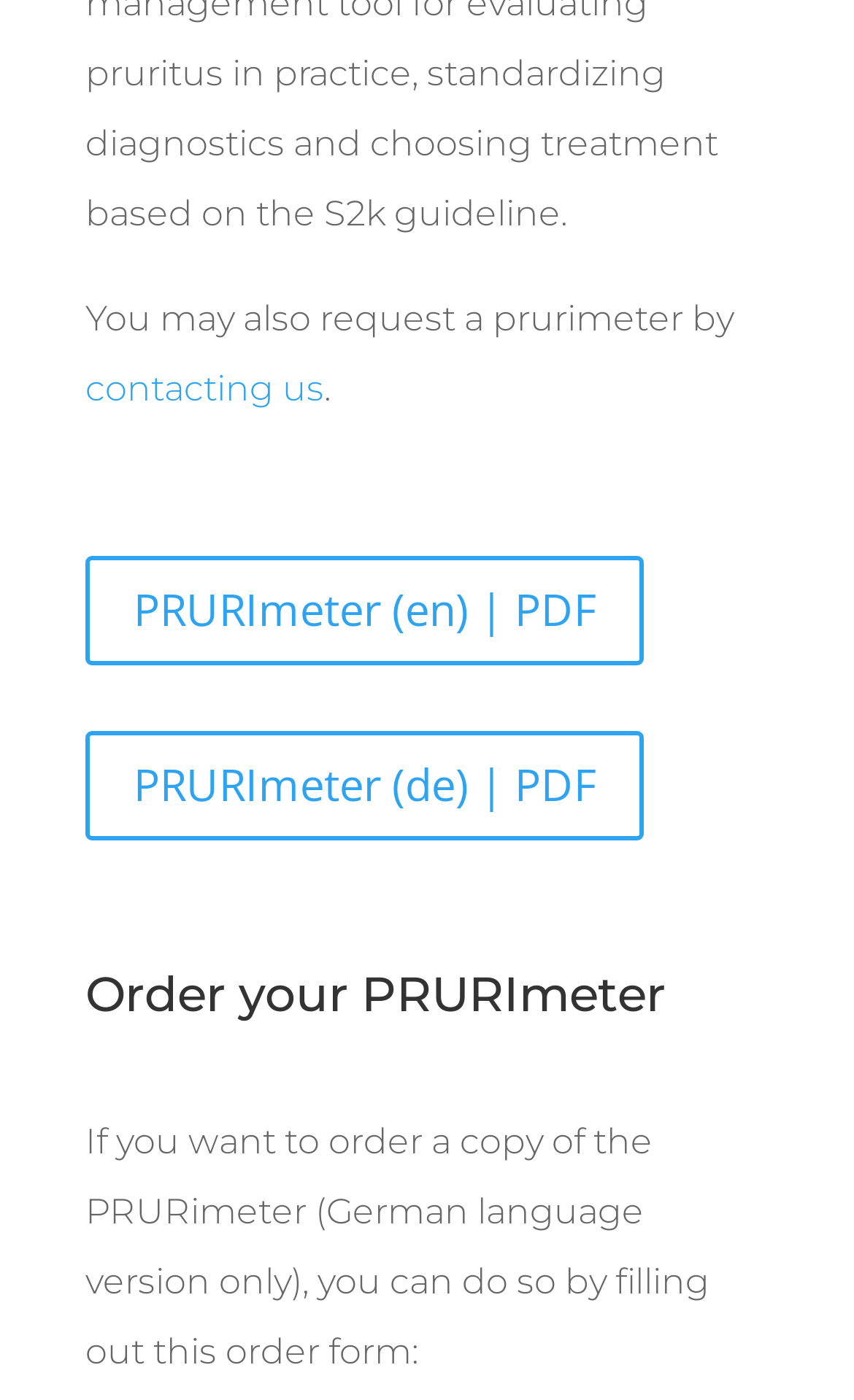Identify the bounding box of the UI element that matches this description: "contacting us".

[0.1, 0.263, 0.379, 0.293]